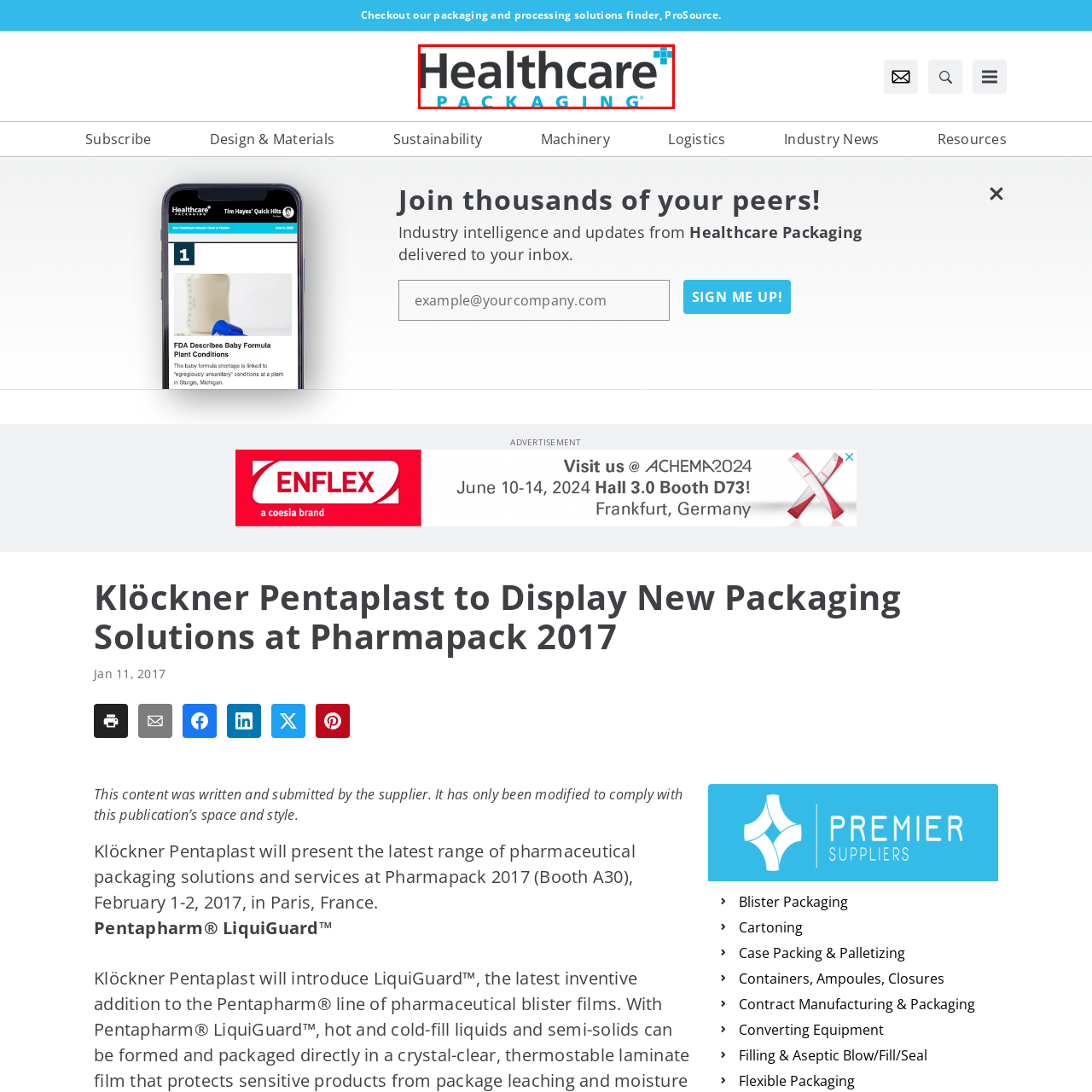Offer a meticulous description of everything depicted in the red-enclosed portion of the image.

The image displays the logo of "Healthcare Packaging," showcasing a bold and modern design that emphasizes the importance of packaging solutions within the healthcare industry. The word "Healthcare" is prominently featured in dark gray, symbolizing professionalism and reliability, while "PACKAGING" appears in bright turquoise, adding a refreshing touch that enhances visibility. On the top right corner, a blue cross symbolizes health and wellness, reinforcing the brand's focus on safe and effective packaging solutions for medical and pharmaceutical applications. This logo signifies the brand’s commitment to quality and innovation in healthcare packaging.